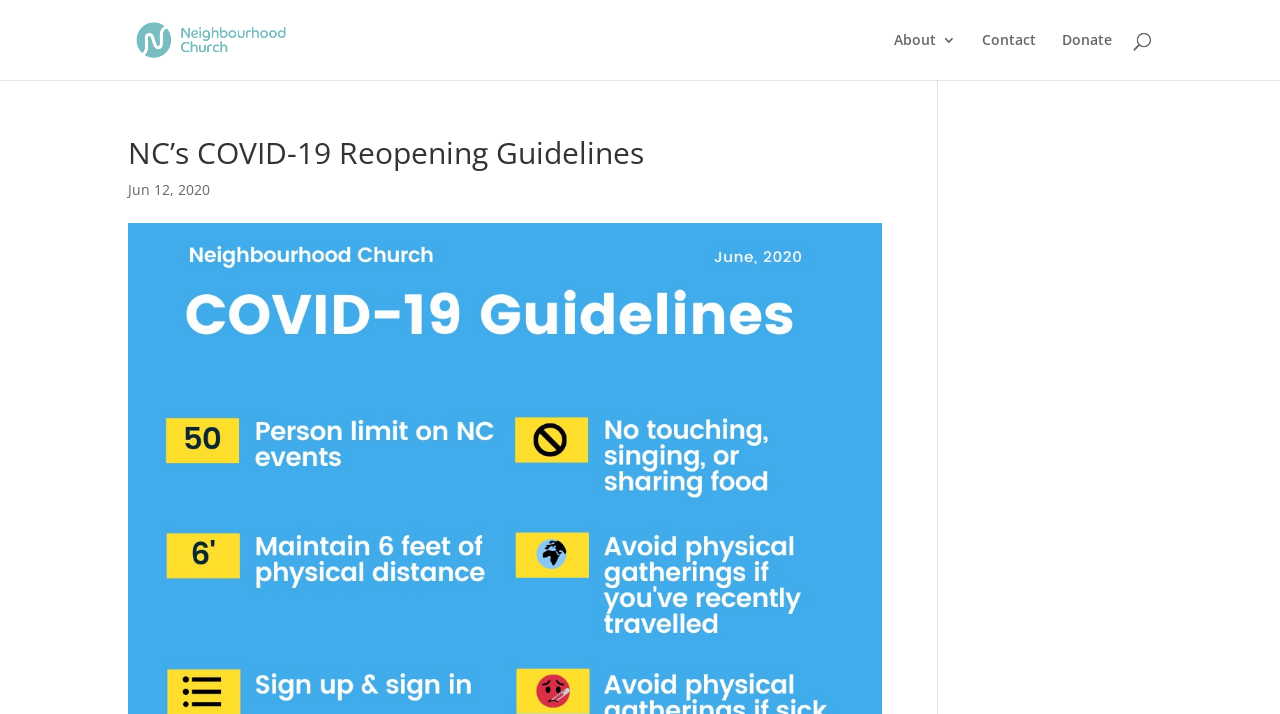What is the name of the church?
Refer to the image and give a detailed answer to the query.

I found the answer by looking at the top-left corner of the webpage, where there is a link and an image with the same name 'Neighbourhood Church'.